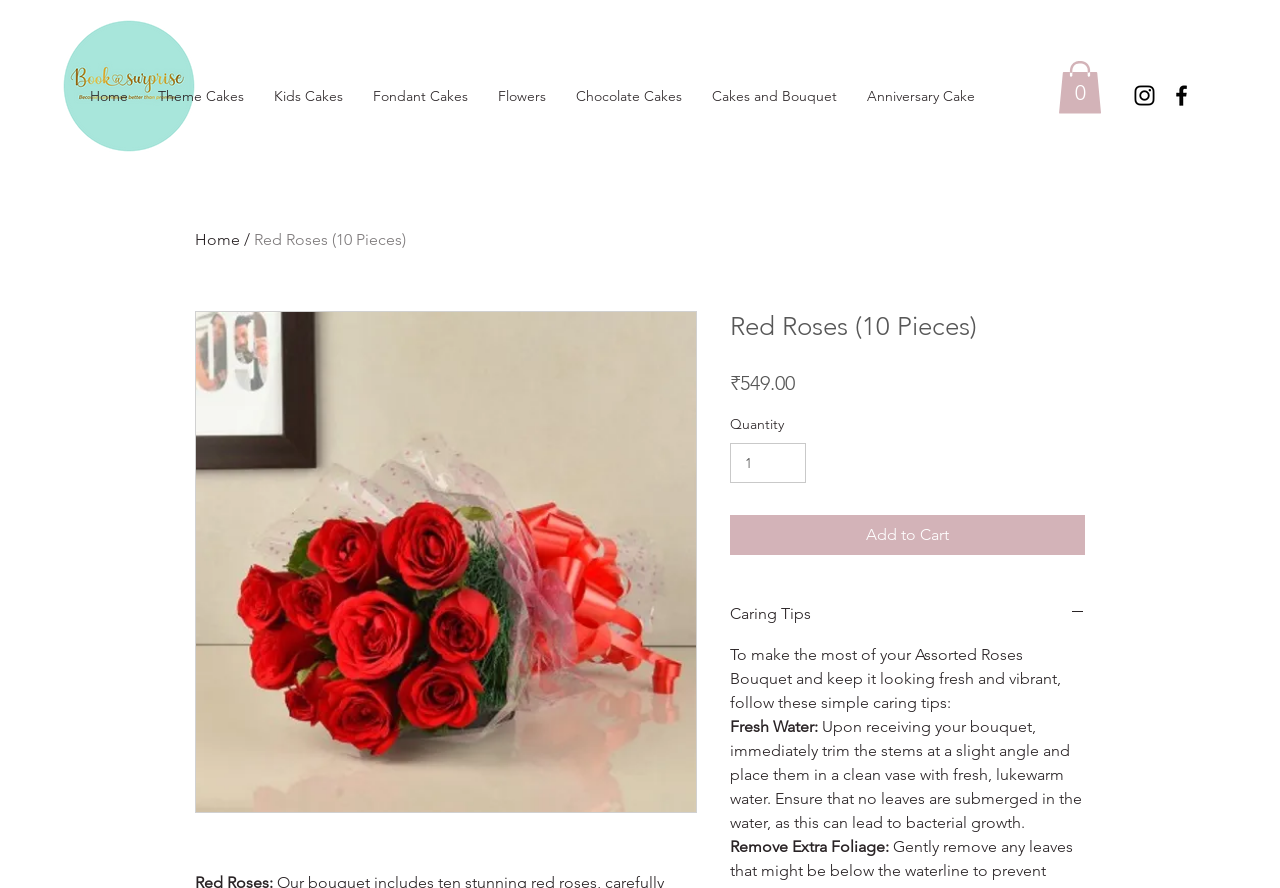What is the purpose of the 'Caring Tips' section?
Look at the image and answer the question with a single word or phrase.

To provide tips on caring for the bouquet